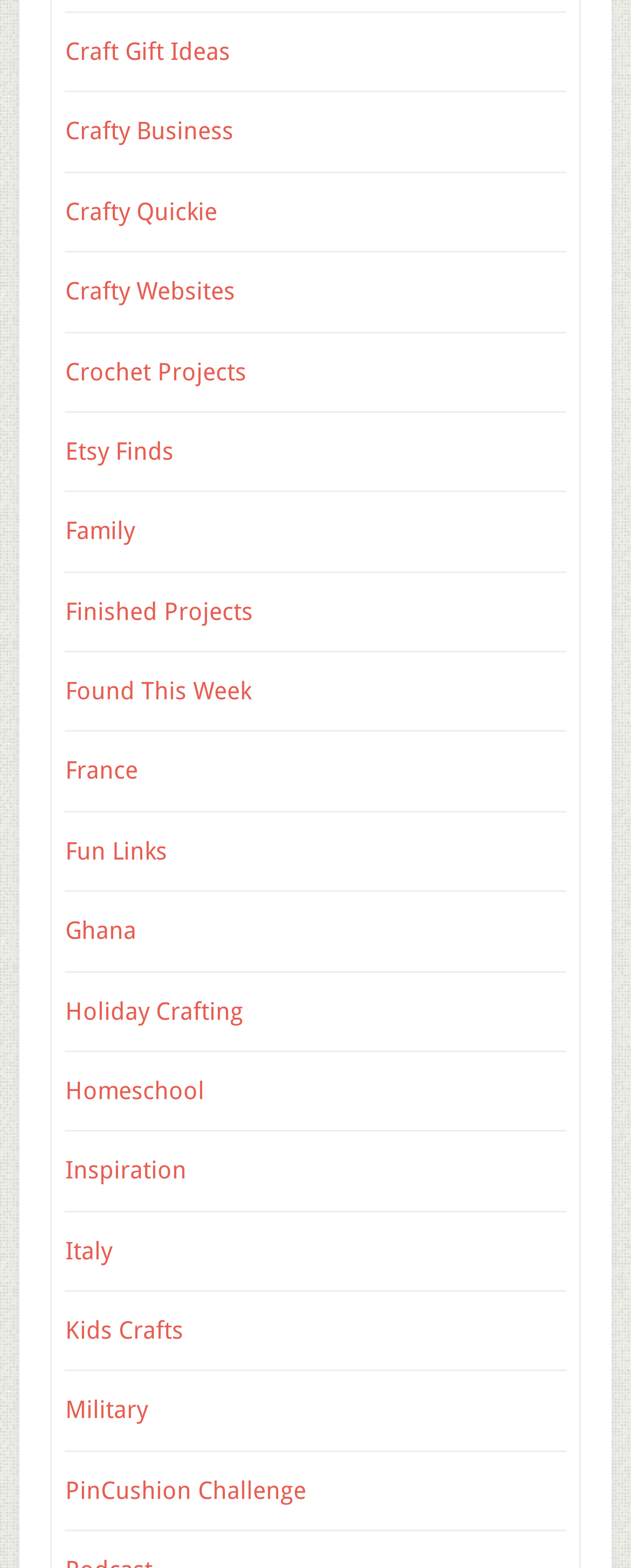What is the last link on the webpage?
Refer to the image and answer the question using a single word or phrase.

PinCushion Challenge